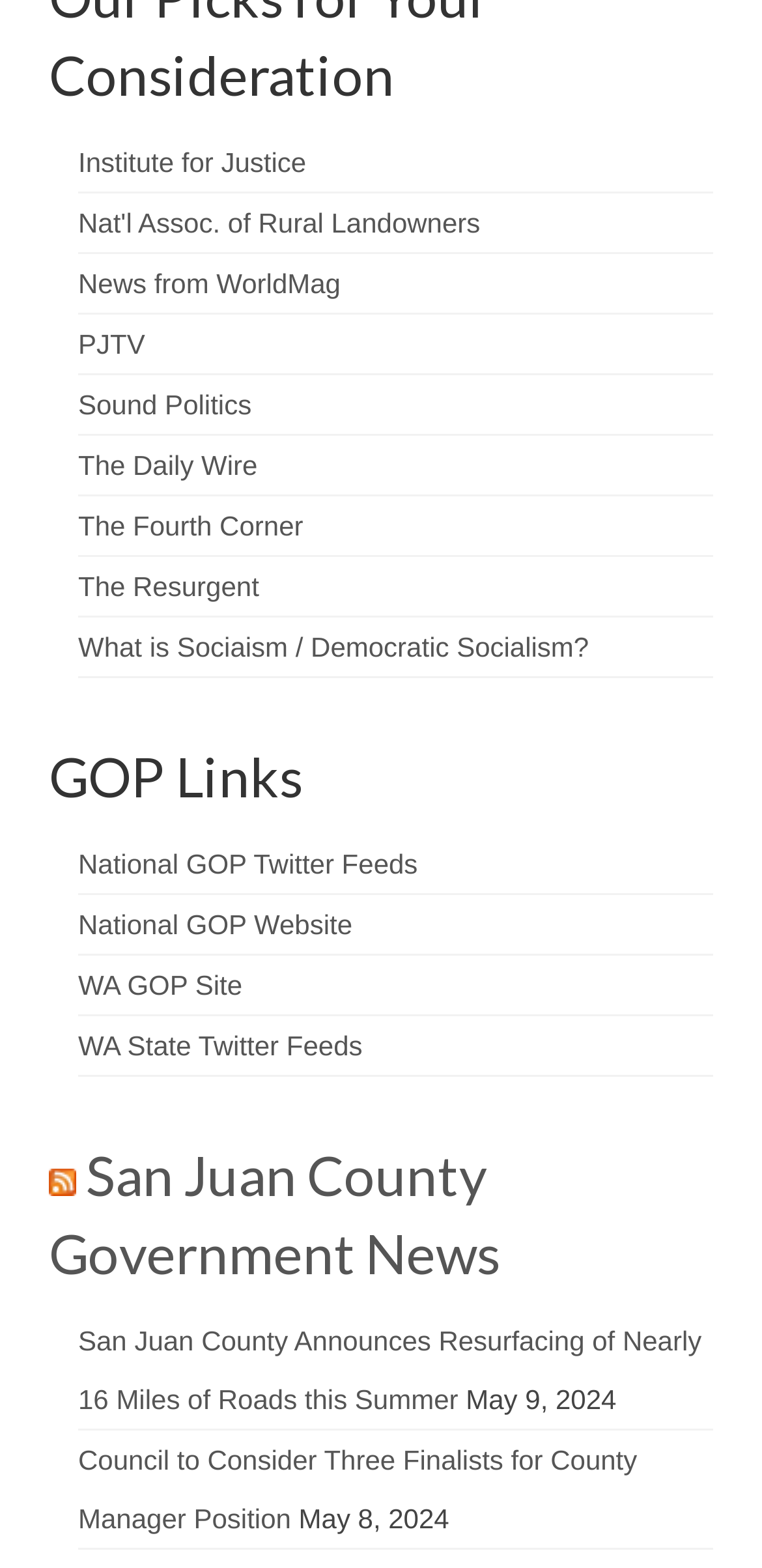Please predict the bounding box coordinates of the element's region where a click is necessary to complete the following instruction: "view Council to Consider Three Finalists for County Manager Position". The coordinates should be represented by four float numbers between 0 and 1, i.e., [left, top, right, bottom].

[0.103, 0.921, 0.836, 0.978]